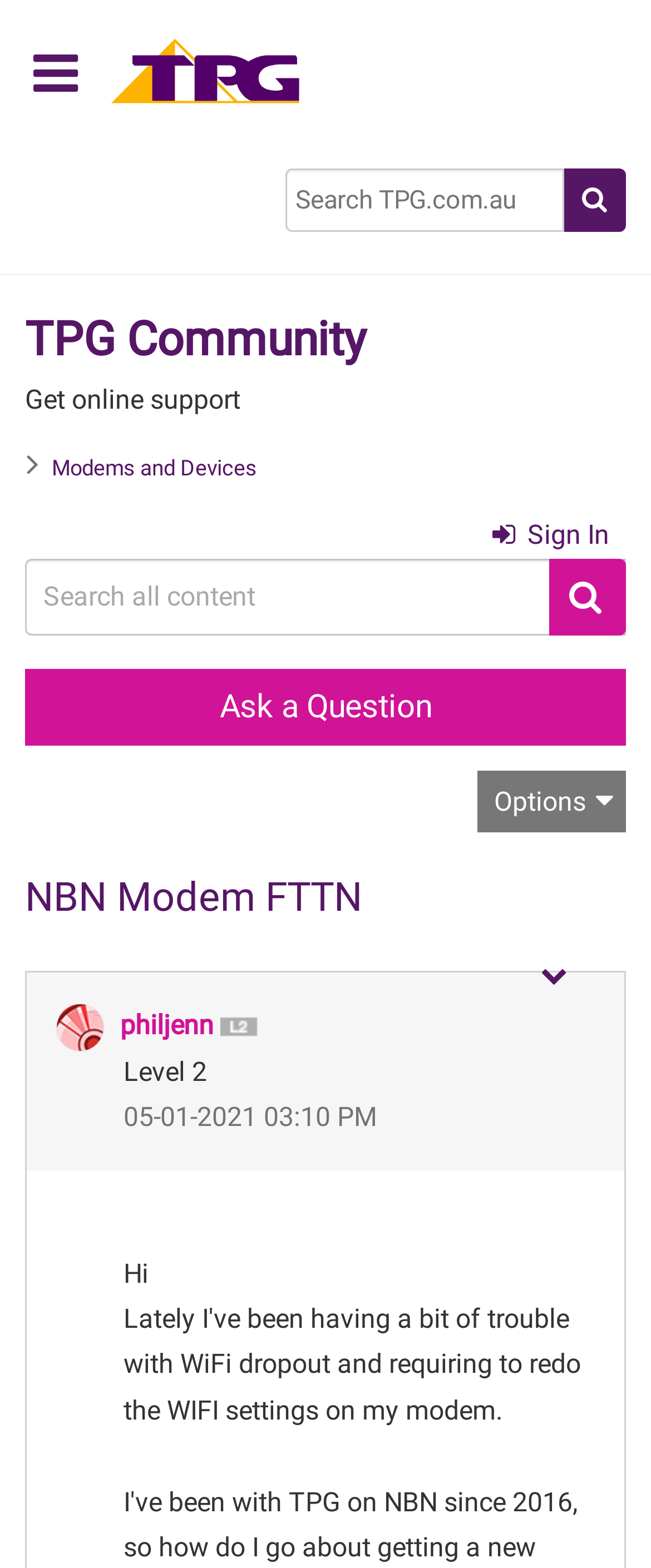Please respond to the question using a single word or phrase:
Who is the author of the current post?

philjenn